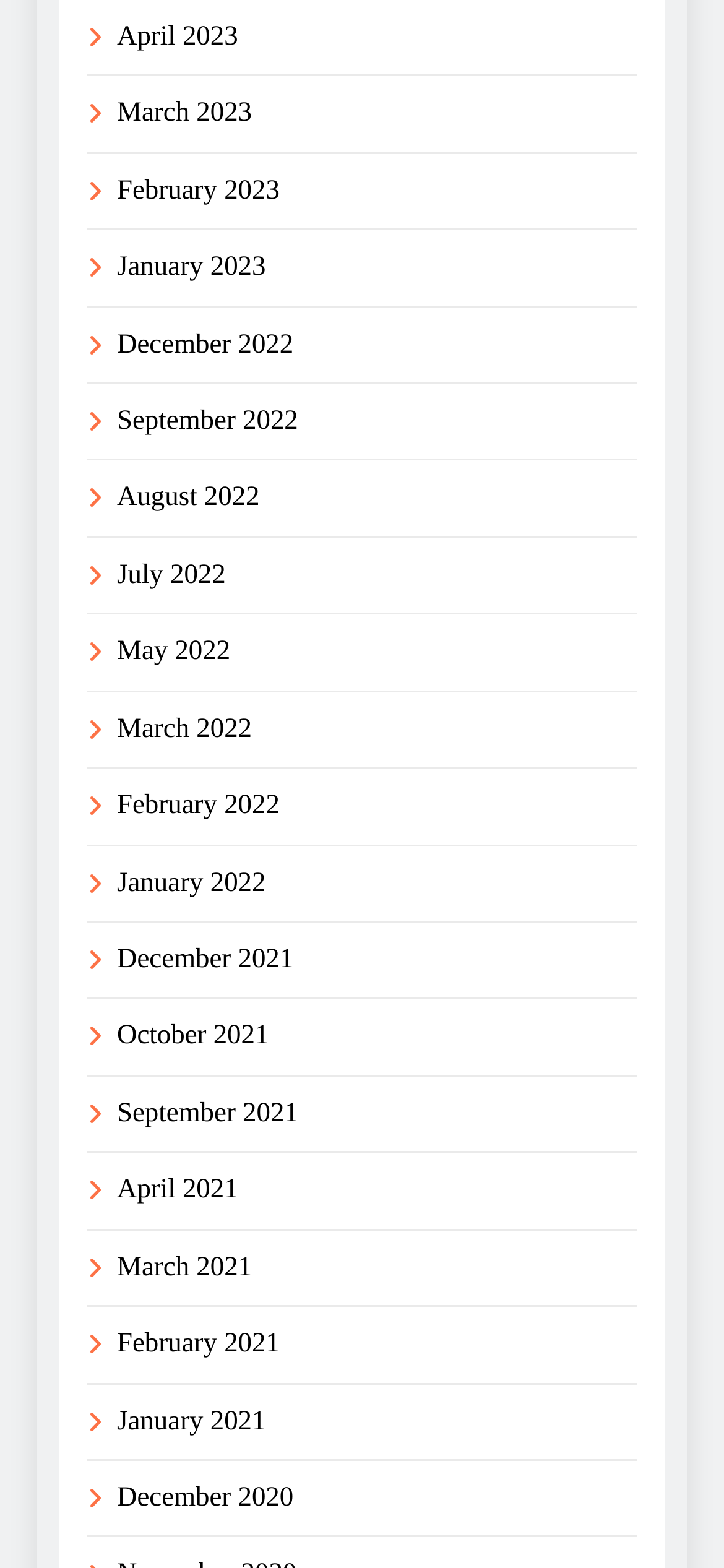Find the bounding box coordinates of the element you need to click on to perform this action: 'access December 2020'. The coordinates should be represented by four float values between 0 and 1, in the format [left, top, right, bottom].

[0.162, 0.946, 0.405, 0.965]